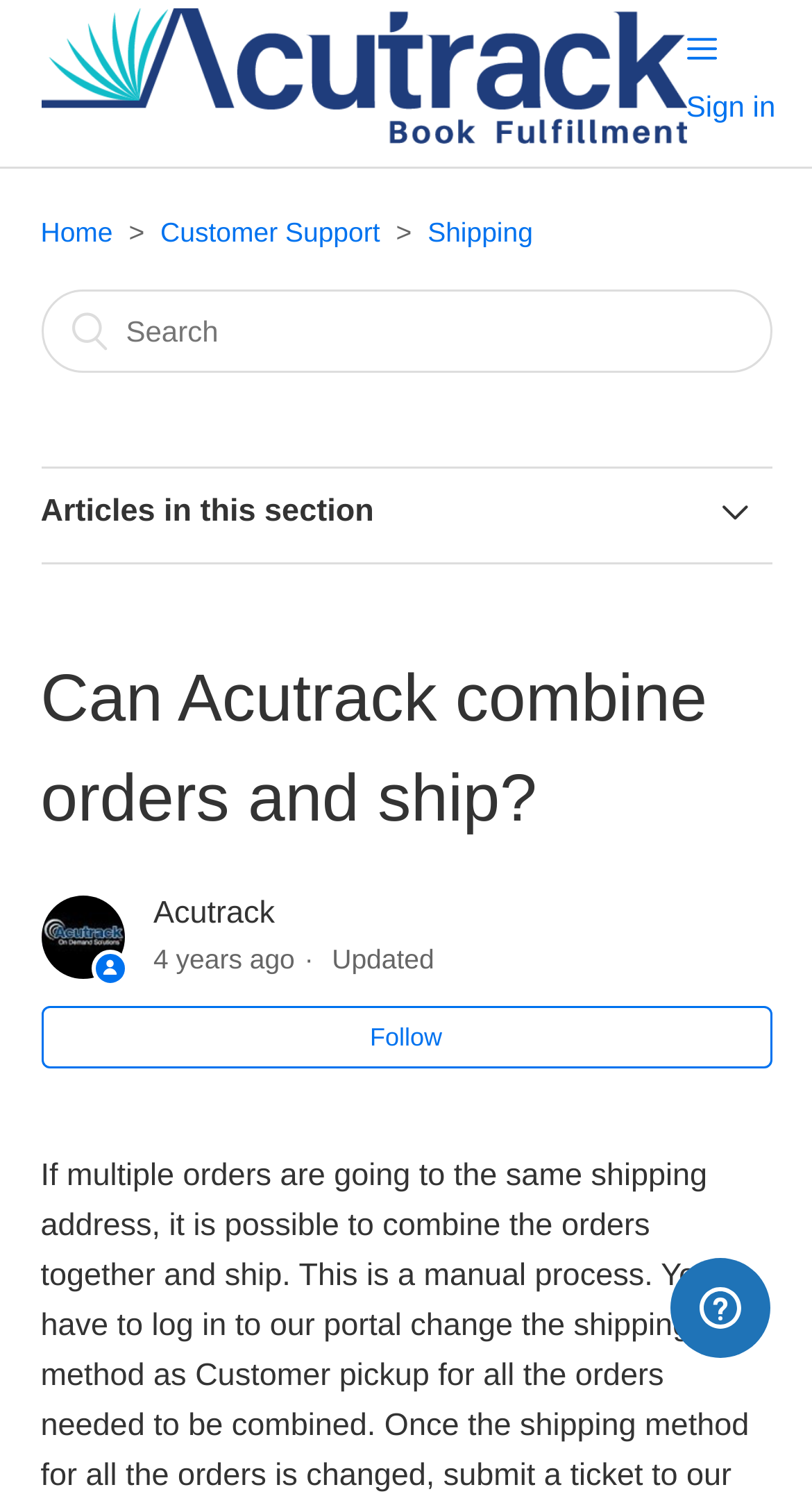Elaborate on the information and visuals displayed on the webpage.

This webpage is about Acutrack's customer support and shipping information. At the top left corner, there is a logo and a navigation menu with links to "Home", "Customer Support", and "Shipping". Next to the navigation menu, there is a search bar. 

Below the navigation menu, there is a heading "Articles in this section" followed by a list of links to various articles, including "Order List", "Order Details", "United Kingdom - VAT", and more. The article "Can Acutrack combine orders and ship?" is highlighted, and its content is displayed below.

The article's content includes a heading with the same title, followed by an avatar image and a timestamp indicating when the article was updated. There is also a "Follow" button at the bottom of the article. 

On the right side of the page, there is an iframe that opens a widget with more information.